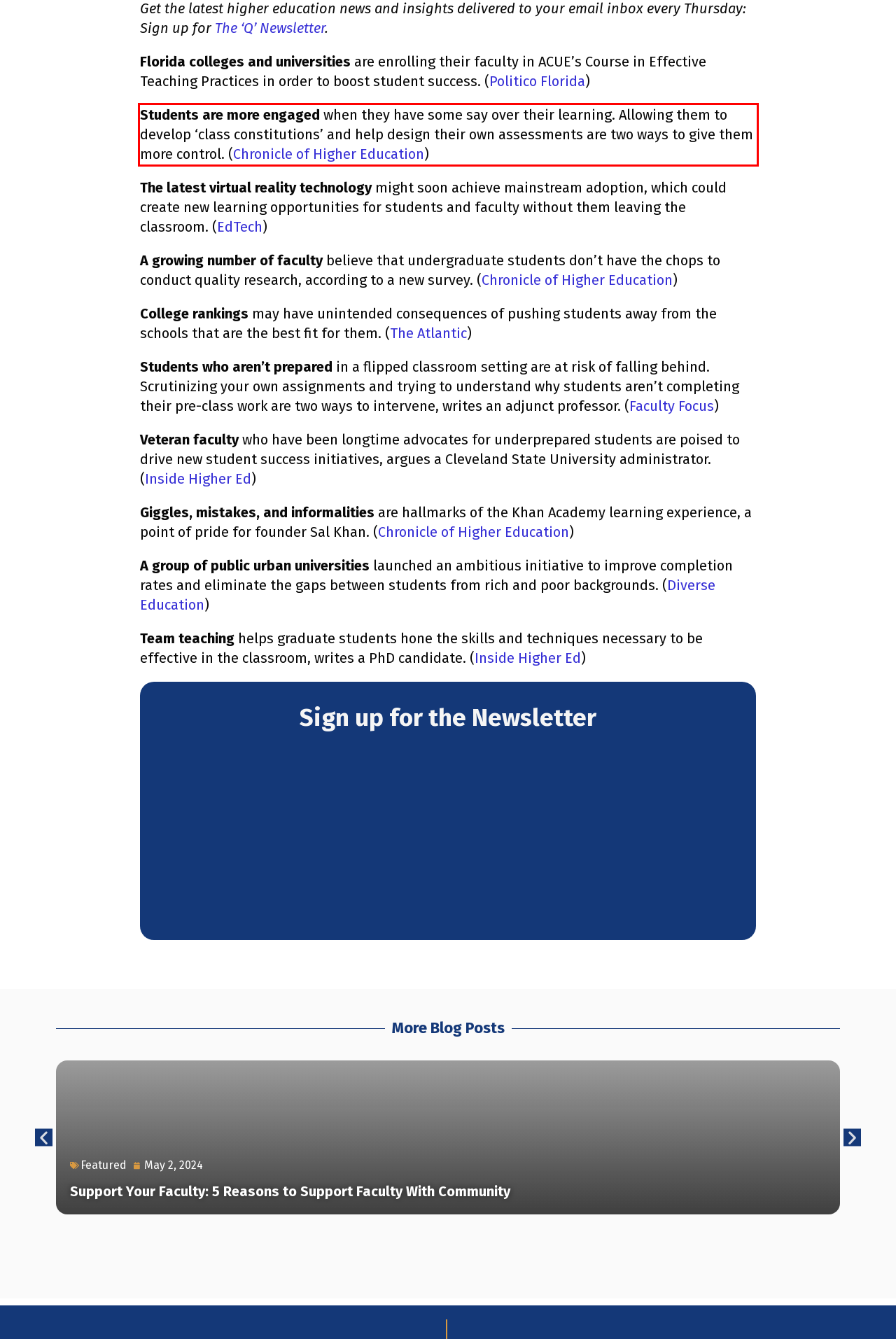You are provided with a screenshot of a webpage containing a red bounding box. Please extract the text enclosed by this red bounding box.

Students are more engaged when they have some say over their learning. Allowing them to develop ‘class constitutions’ and help design their own assessments are two ways to give them more control. (Chronicle of Higher Education)